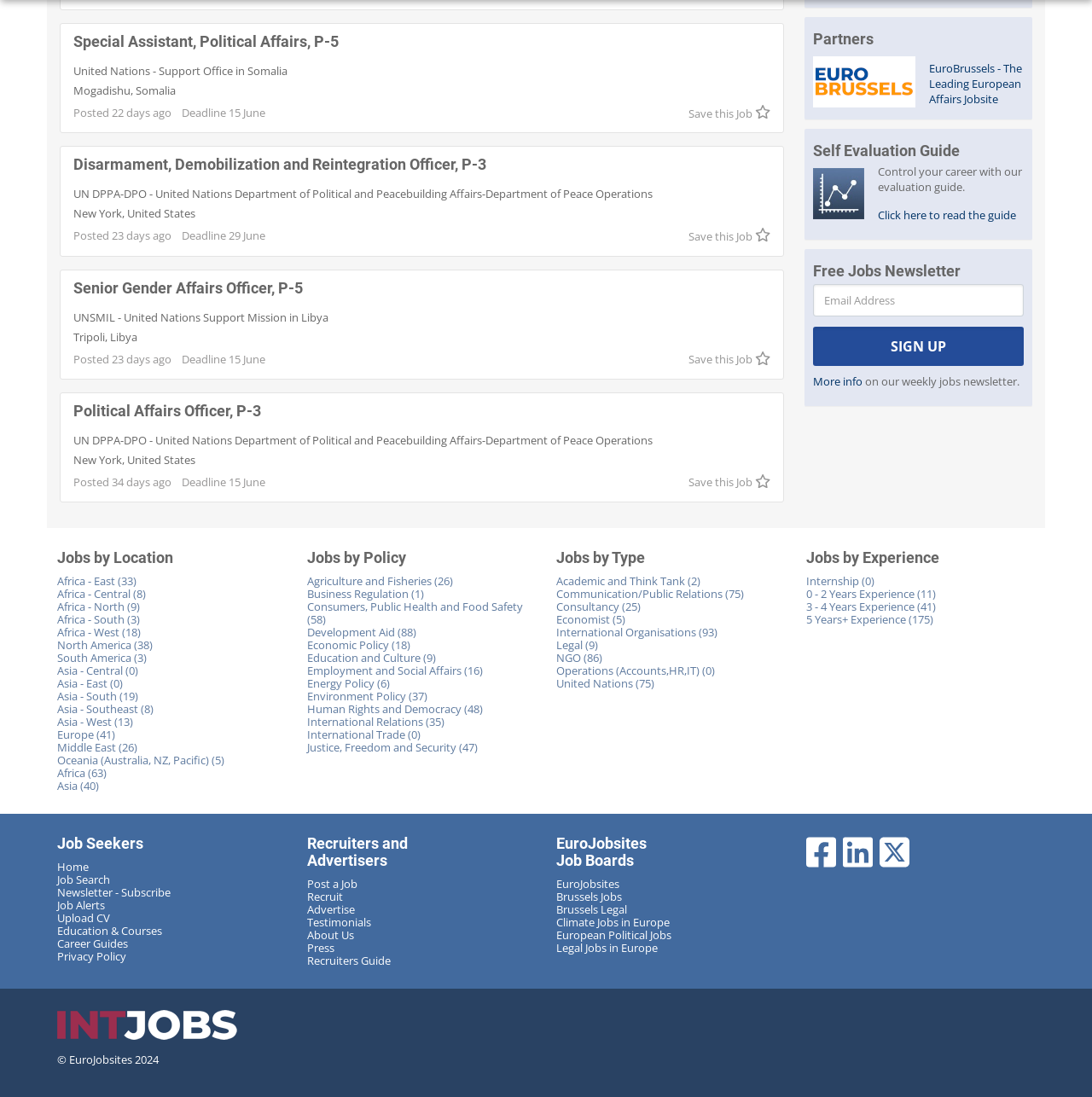Find the bounding box coordinates for the area that should be clicked to accomplish the instruction: "Click on the 'Save this Job' link".

[0.63, 0.096, 0.705, 0.11]